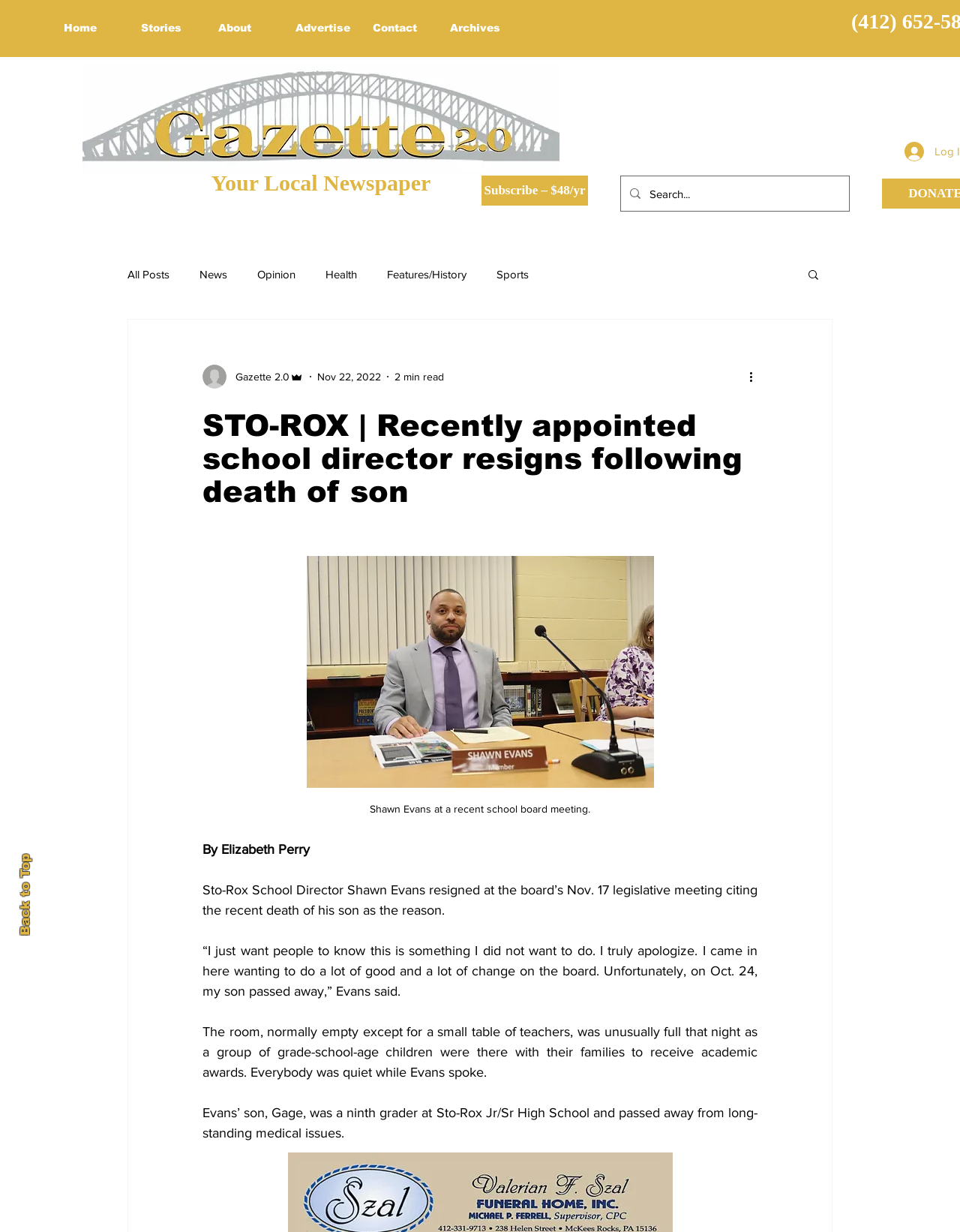Identify the bounding box coordinates of the section that should be clicked to achieve the task described: "Go back to top".

[0.018, 0.693, 0.033, 0.759]